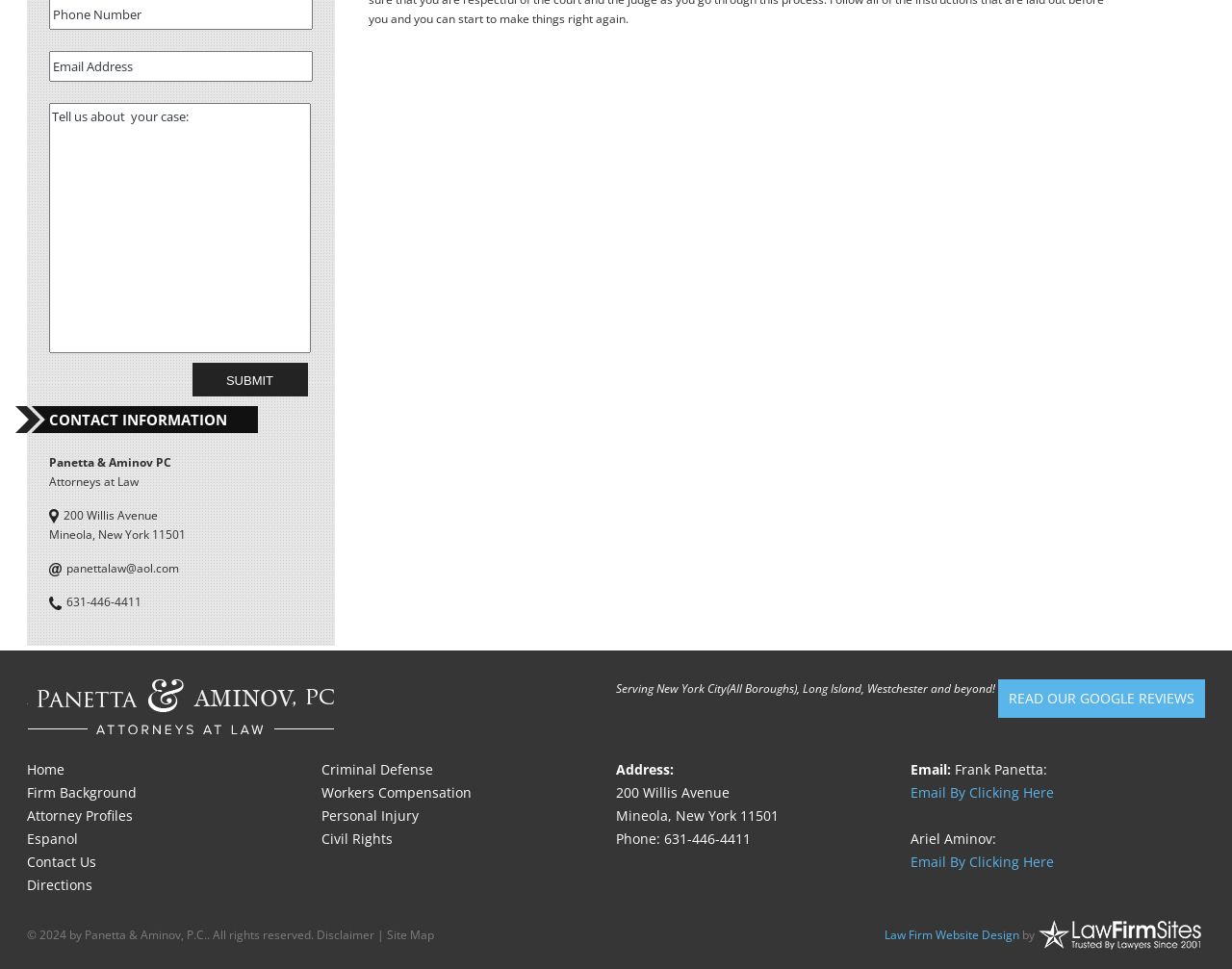Given the element description value="Submit", predict the bounding box coordinates for the UI element in the webpage screenshot. The format should be (top-left x, top-left y, bottom-right x, bottom-right y), and the values should be between 0 and 1.

[0.156, 0.374, 0.25, 0.409]